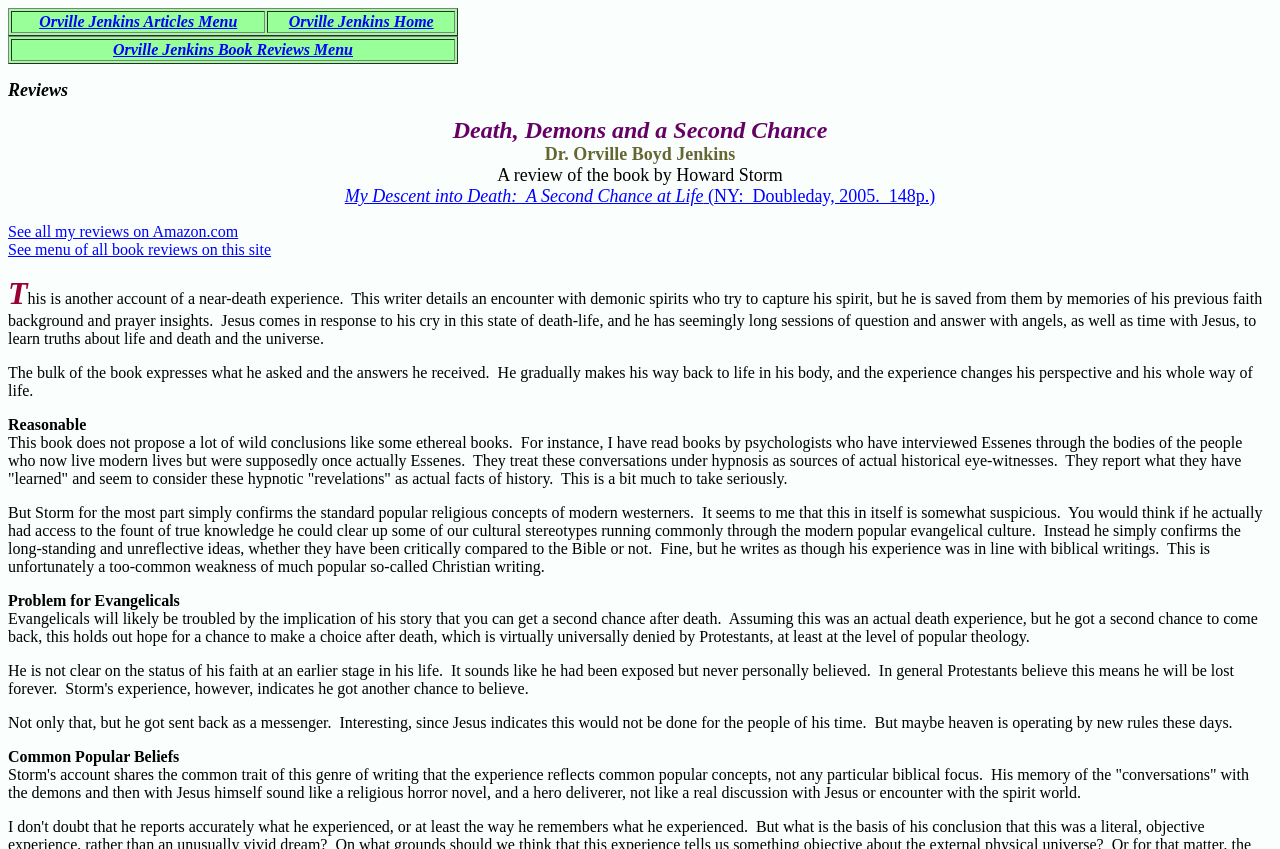What is the concern of Evangelicals regarding the book?
Provide a well-explained and detailed answer to the question.

I found the concern of Evangelicals by looking at the static text element with the text 'Evangelicals will likely be troubled by the implication of his story that you can get a second chance after death' which indicates that the concern of Evangelicals is the idea of getting a second chance after death.